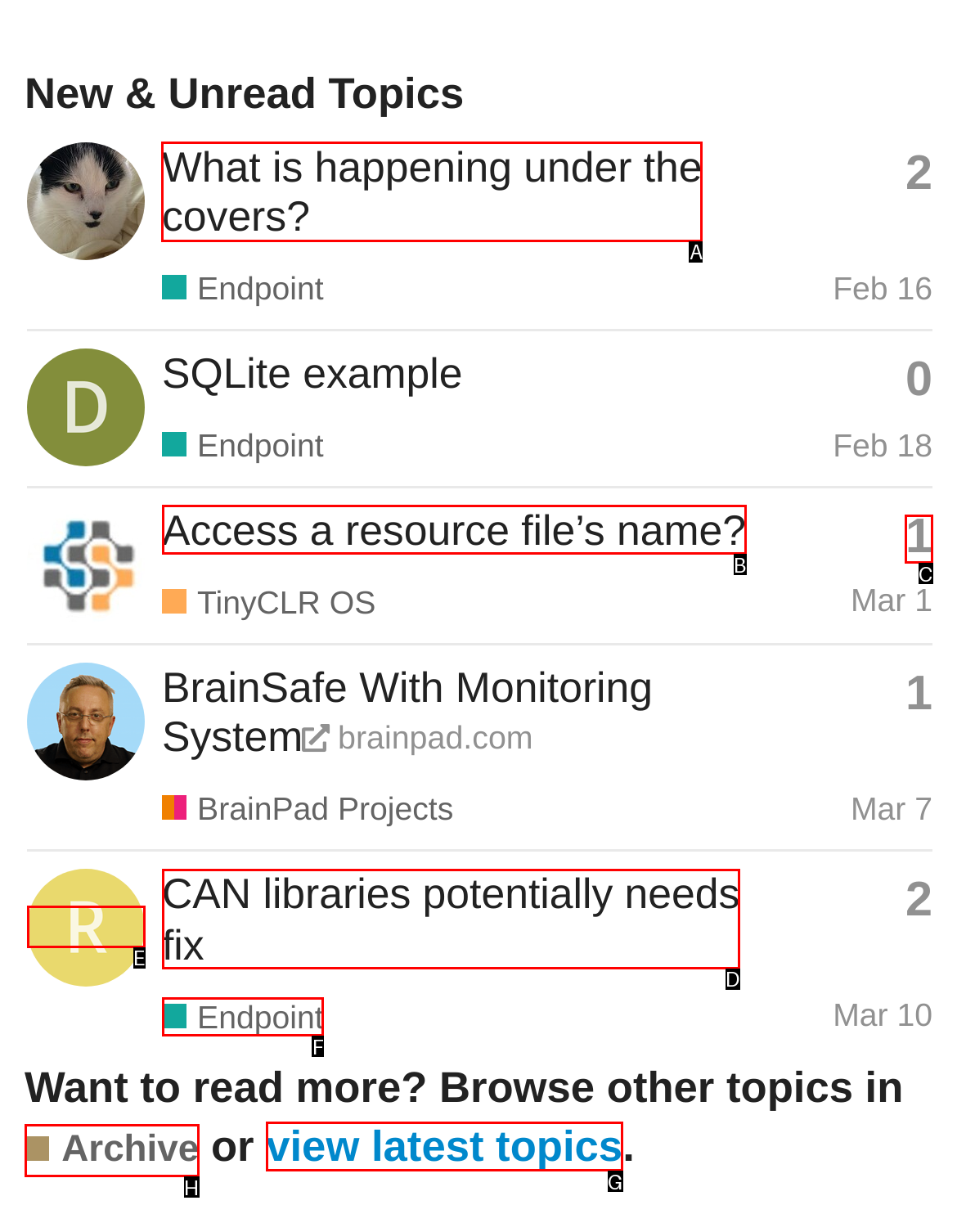Select the appropriate HTML element to click on to finish the task: Search for a position.
Answer with the letter corresponding to the selected option.

None